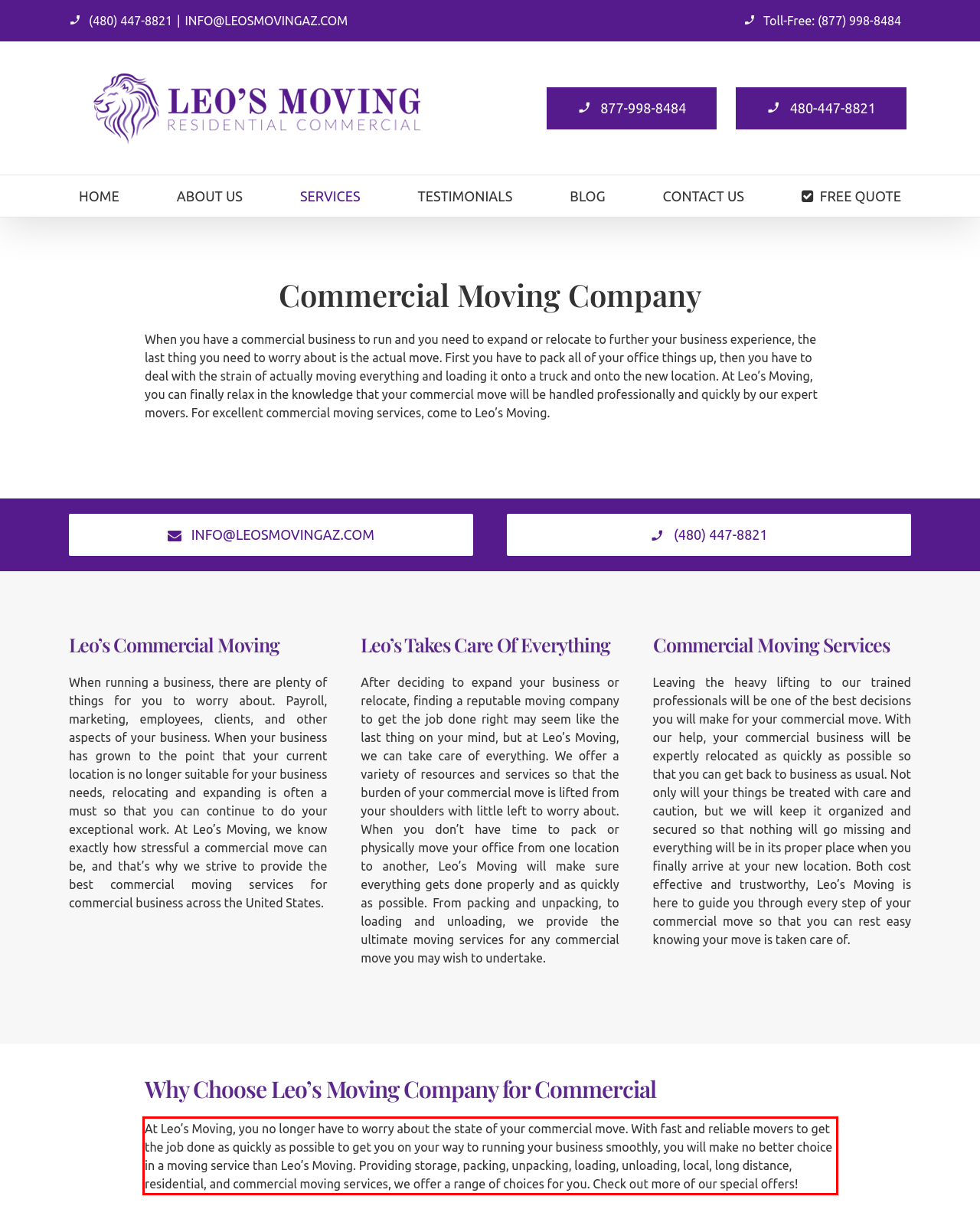You are provided with a screenshot of a webpage featuring a red rectangle bounding box. Extract the text content within this red bounding box using OCR.

At Leo’s Moving, you no longer have to worry about the state of your commercial move. With fast and reliable movers to get the job done as quickly as possible to get you on your way to running your business smoothly, you will make no better choice in a moving service than Leo’s Moving. Providing storage, packing, unpacking, loading, unloading, local, long distance, residential, and commercial moving services, we offer a range of choices for you. Check out more of our special offers!